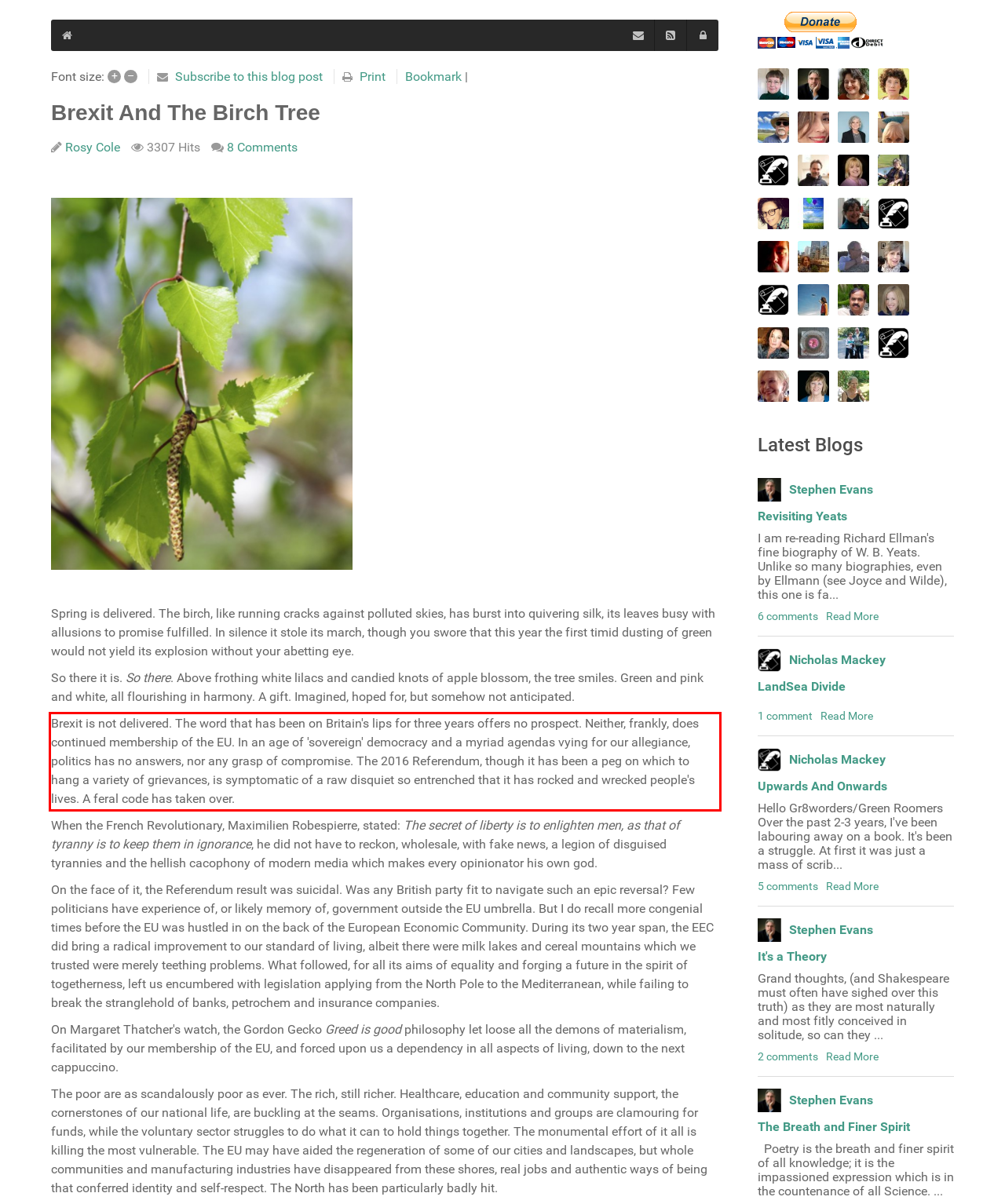Please extract the text content from the UI element enclosed by the red rectangle in the screenshot.

Brexit is not delivered. The word that has been on Britain's lips for three years offers no prospect. Neither, frankly, does continued membership of the EU. In an age of 'sovereign' democracy and a myriad agendas vying for our allegiance, politics has no answers, nor any grasp of compromise. The 2016 Referendum, though it has been a peg on which to hang a variety of grievances, is symptomatic of a raw disquiet so entrenched that it has rocked and wrecked people's lives. A feral code has taken over.